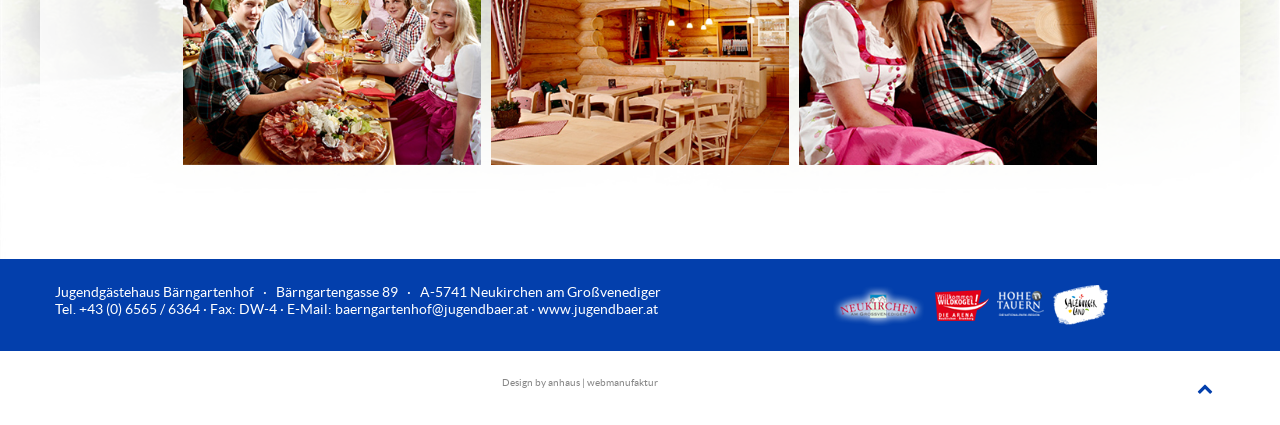Provide the bounding box coordinates, formatted as (top-left x, top-left y, bottom-right x, bottom-right y), with all values being floating point numbers between 0 and 1. Identify the bounding box of the UI element that matches the description: baerngartenhof@jugendbaer.at

[0.262, 0.712, 0.412, 0.747]